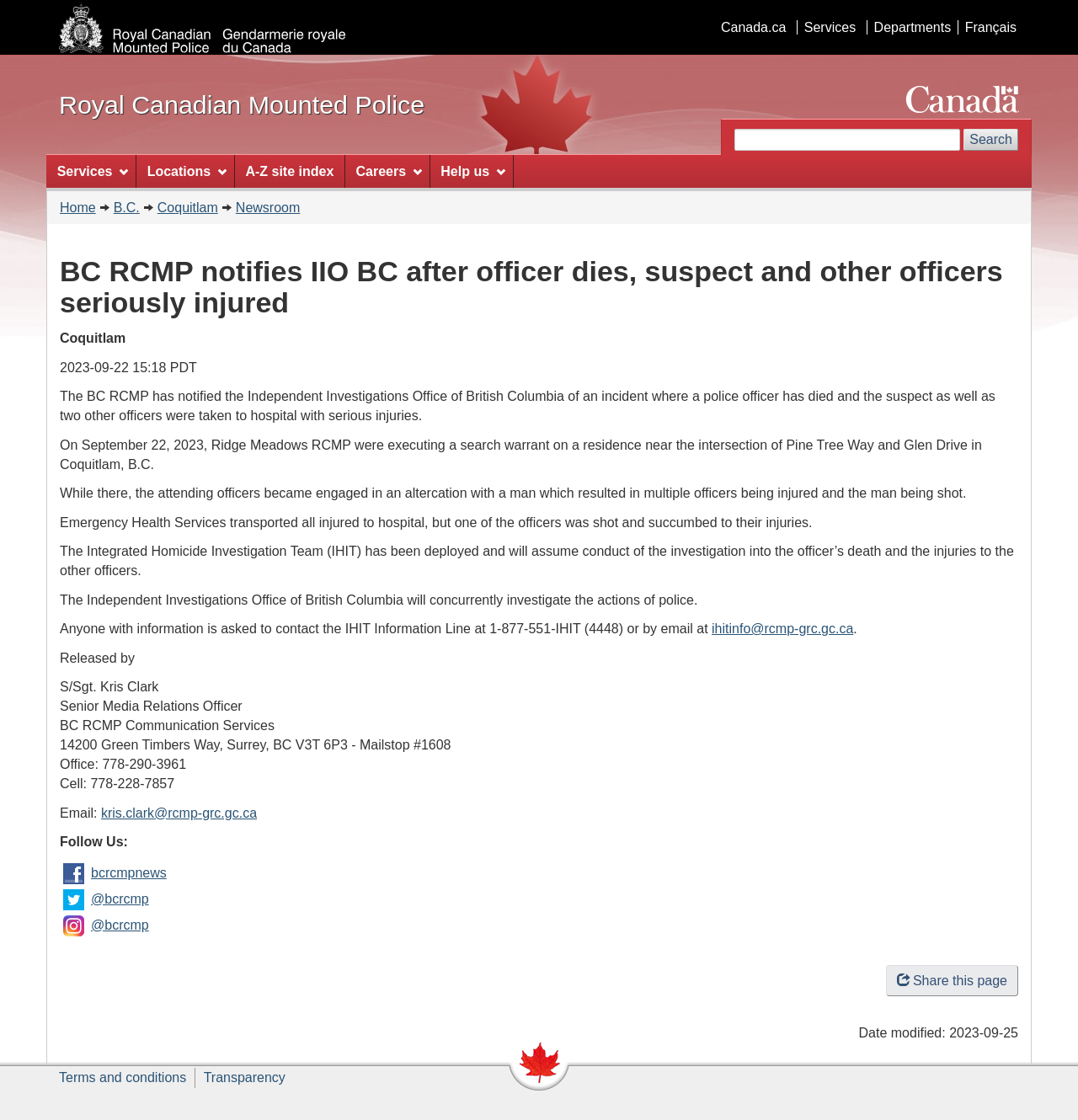Based on what you see in the screenshot, provide a thorough answer to this question: What is the name of the police force?

I found the answer by looking at the image with the description 'Royal Canadian Mounted Police' at the top of the webpage, which indicates the name of the police force.